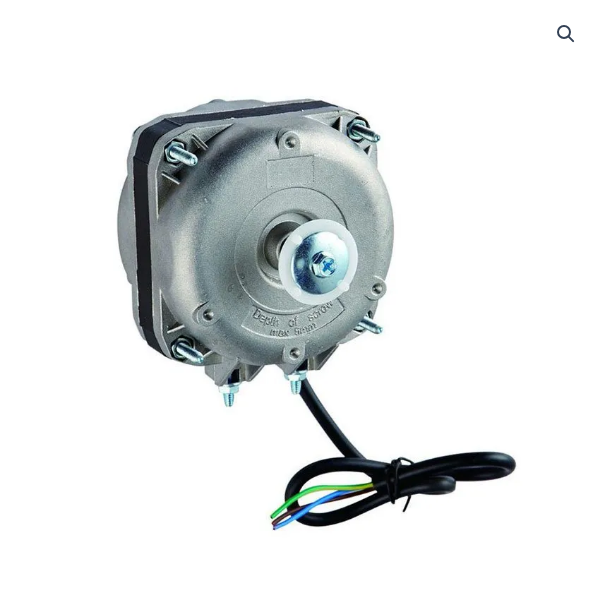Answer this question using a single word or a brief phrase:
What is the purpose of the wire harness?

Connection to electric power source